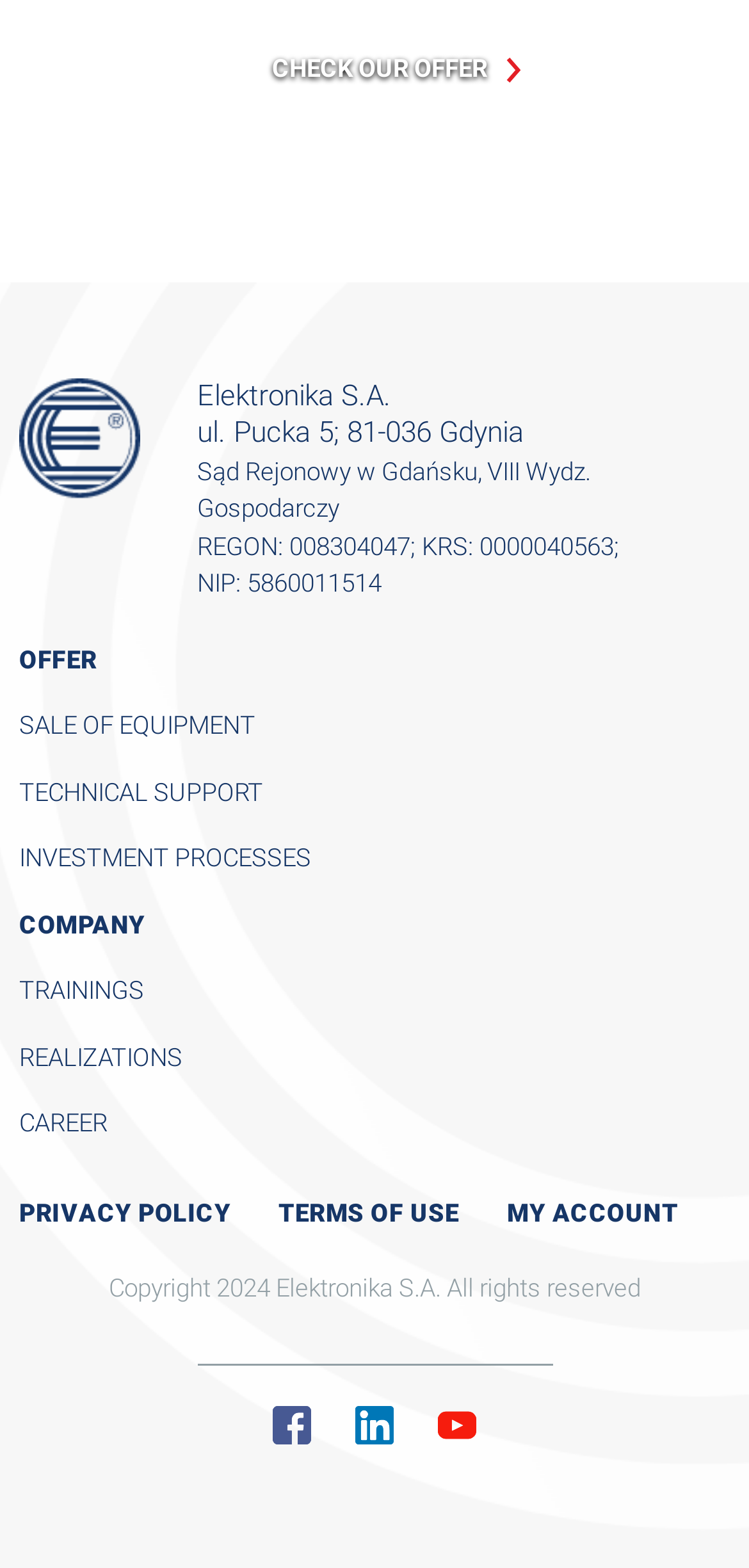Use a single word or phrase to answer the question:
How many social media links are there?

3